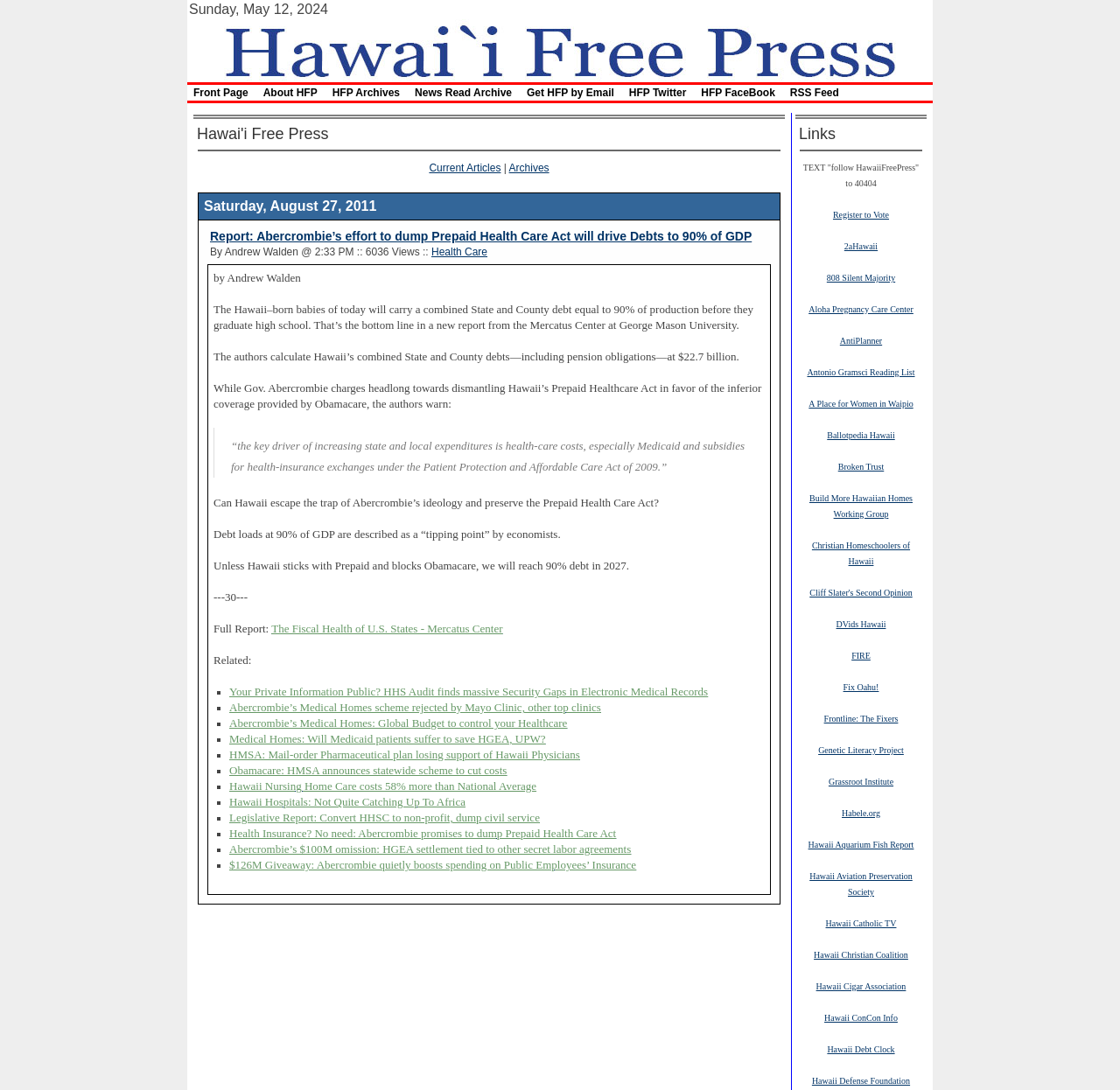Reply to the question with a brief word or phrase: What is the percentage of GDP mentioned in the article?

90%